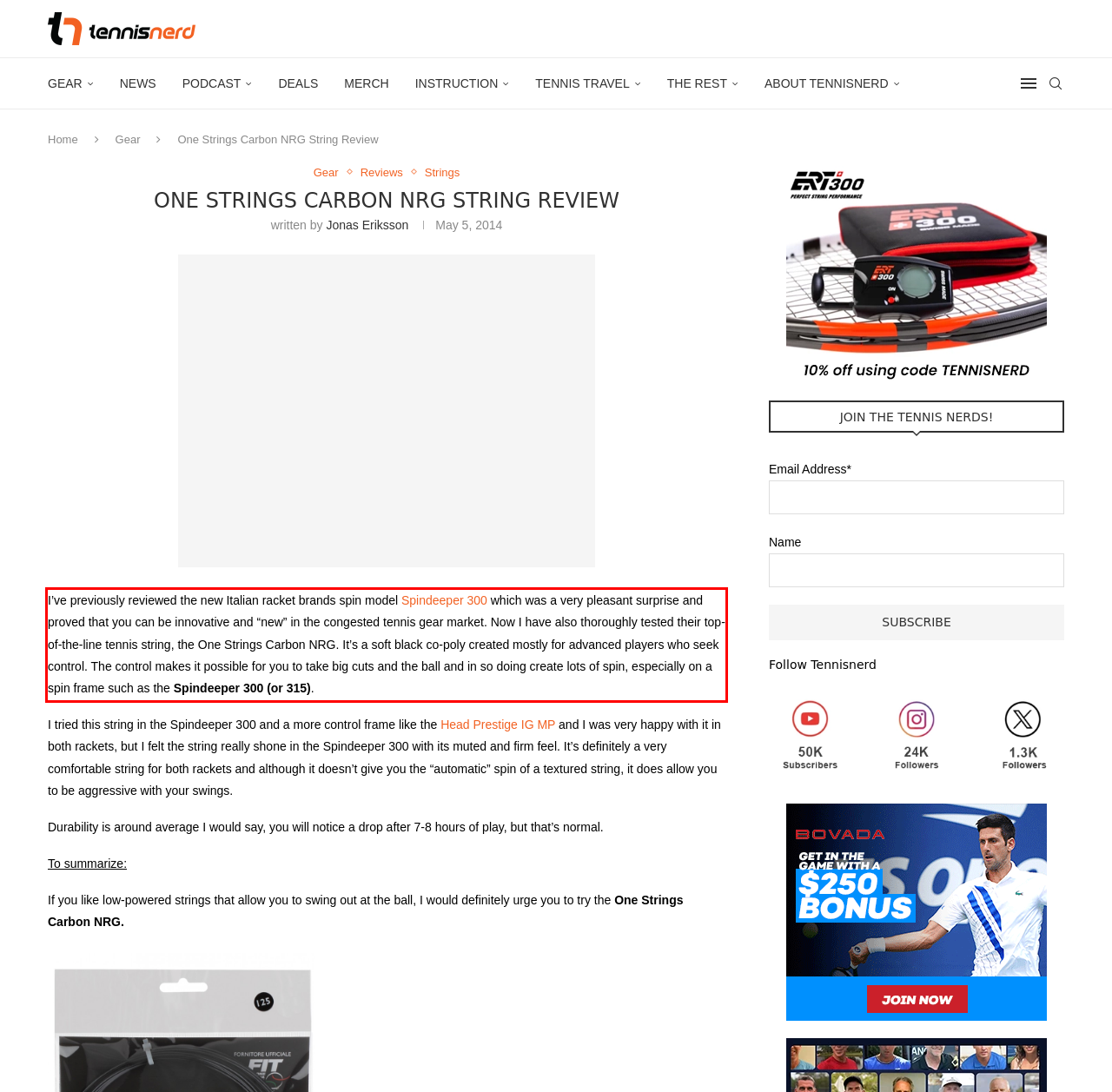Using the provided screenshot of a webpage, recognize the text inside the red rectangle bounding box by performing OCR.

I’ve previously reviewed the new Italian racket brands spin model Spindeeper 300 which was a very pleasant surprise and proved that you can be innovative and “new” in the congested tennis gear market. Now I have also thoroughly tested their top-of-the-line tennis string, the One Strings Carbon NRG. It’s a soft black co-poly created mostly for advanced players who seek control. The control makes it possible for you to take big cuts and the ball and in so doing create lots of spin, especially on a spin frame such as the Spindeeper 300 (or 315).